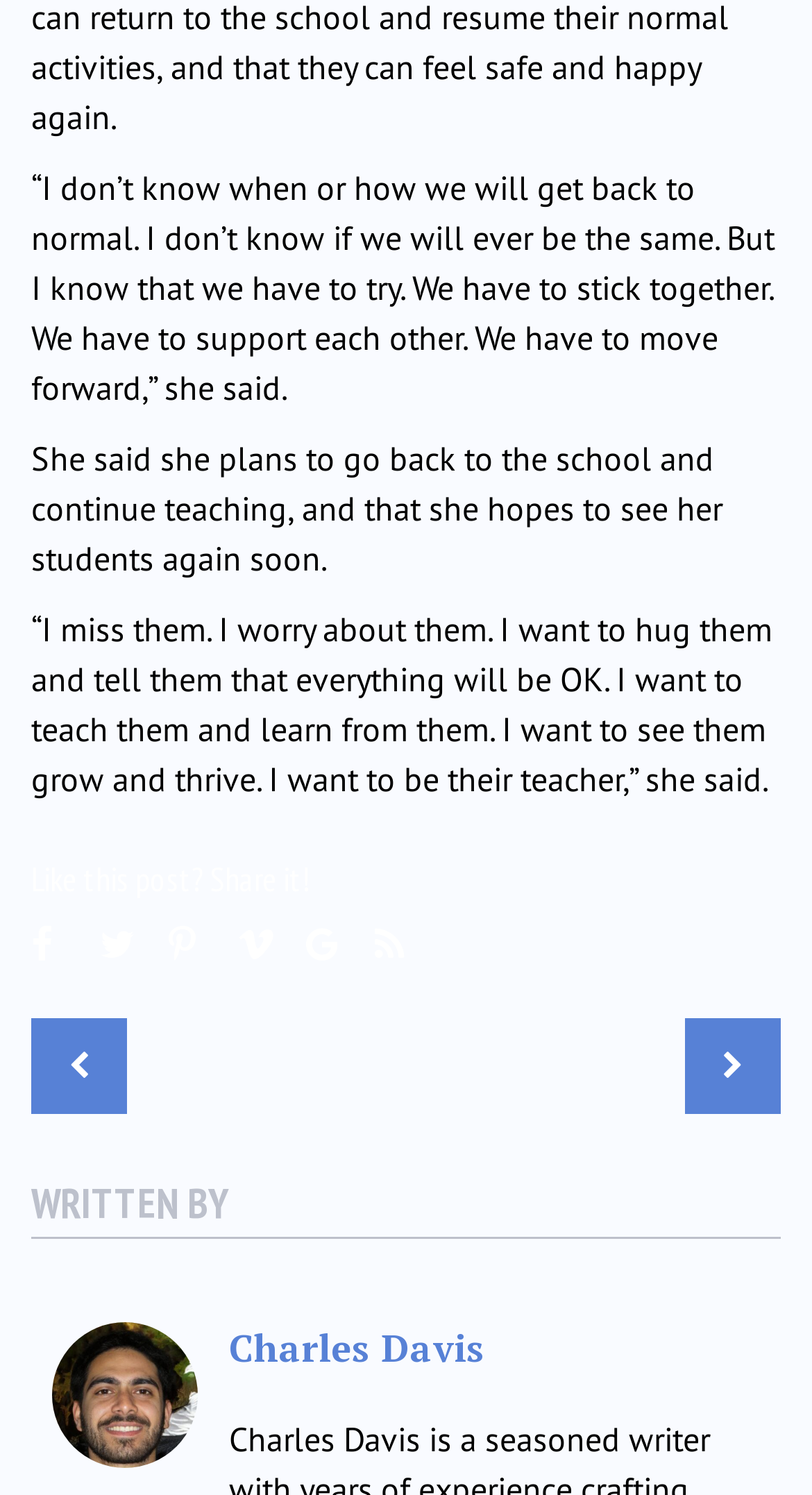Find the bounding box coordinates for the HTML element described in this sentence: "Vimeo". Provide the coordinates as four float numbers between 0 and 1, in the format [left, top, right, bottom].

[0.292, 0.605, 0.344, 0.647]